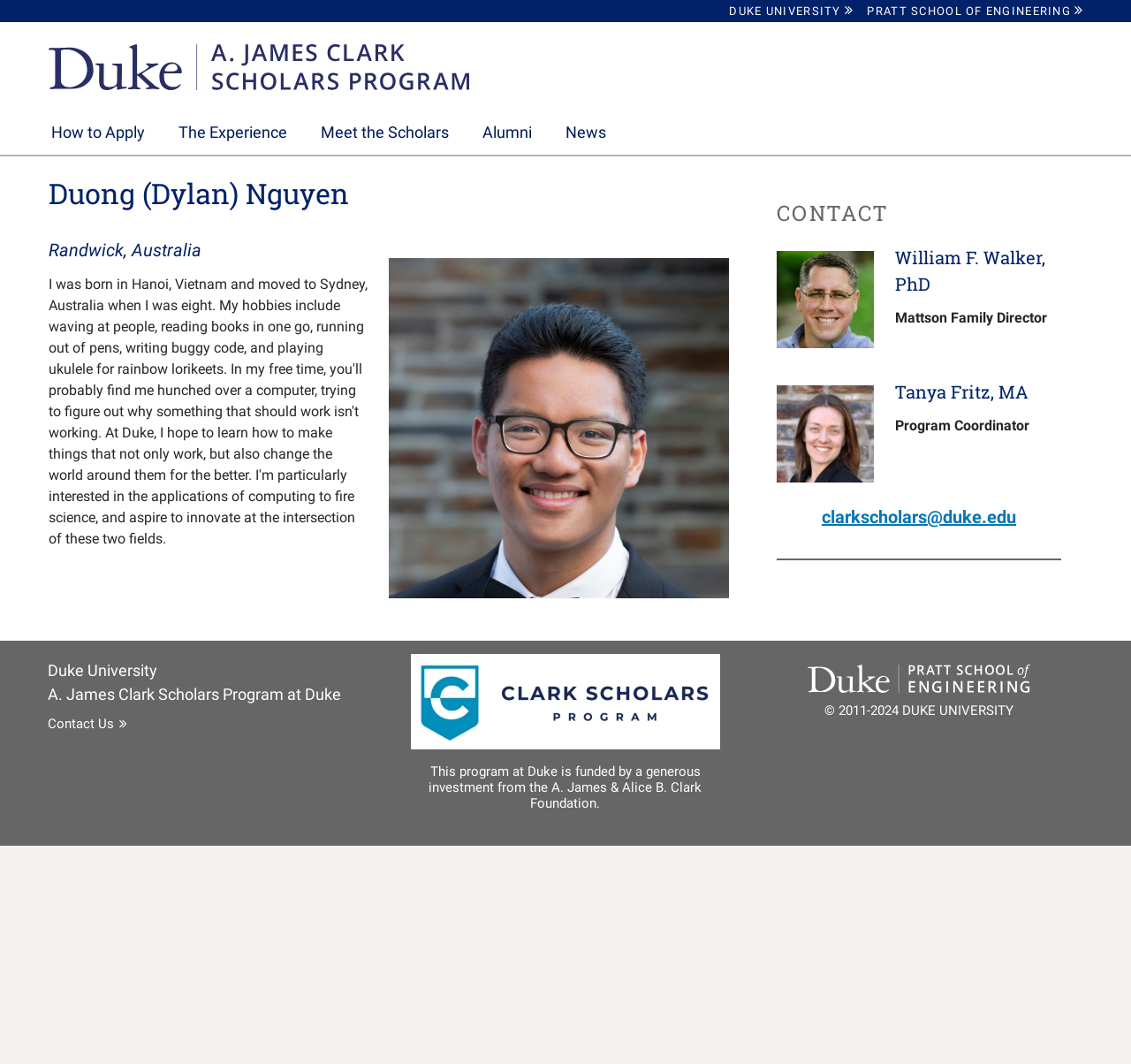What is the location of Duong (Dylan) Nguyen?
Look at the image and respond with a one-word or short phrase answer.

Randwick, Australia